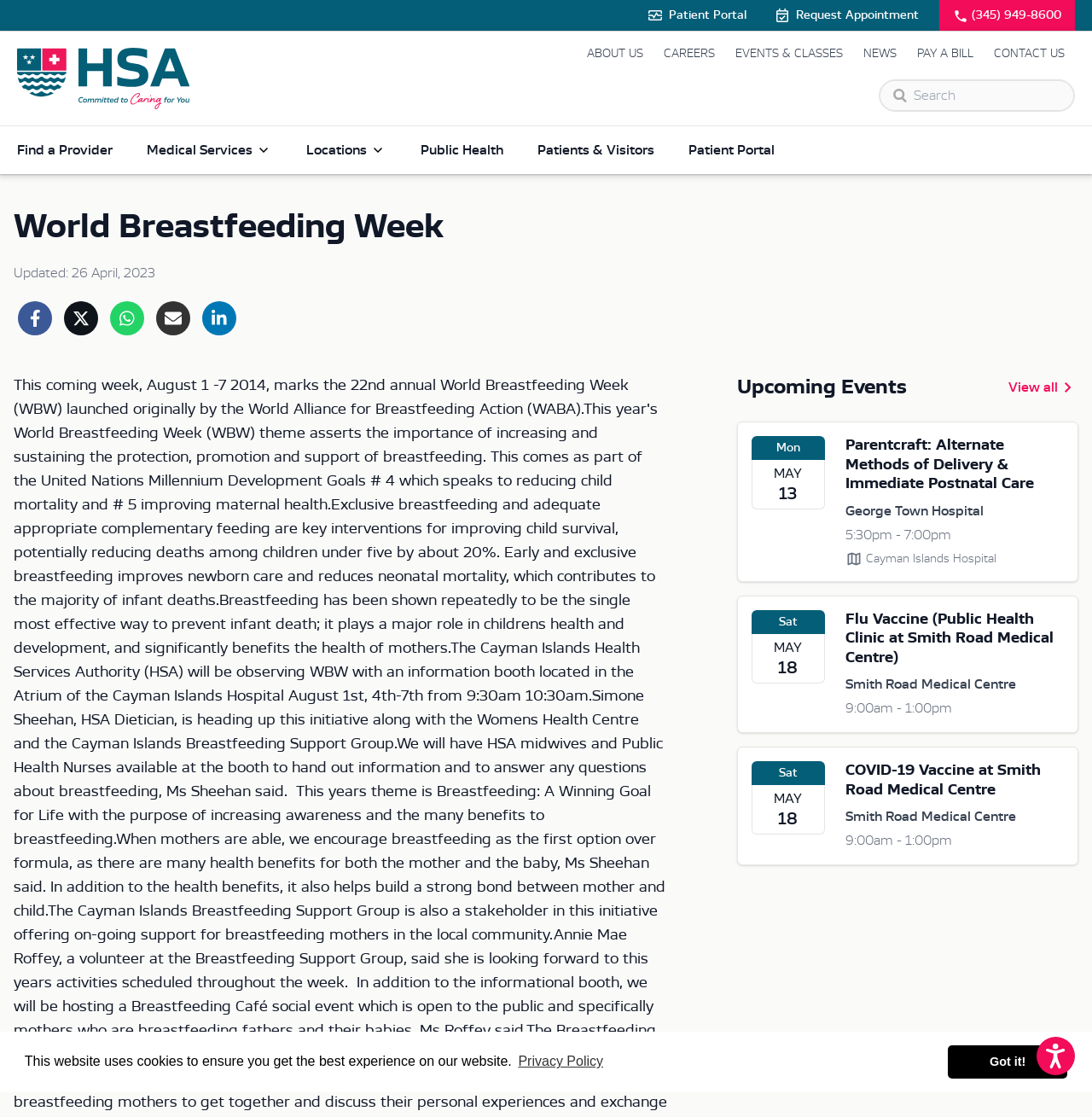Locate the bounding box coordinates of the element that should be clicked to execute the following instruction: "Request an appointment".

[0.702, 0.0, 0.848, 0.028]